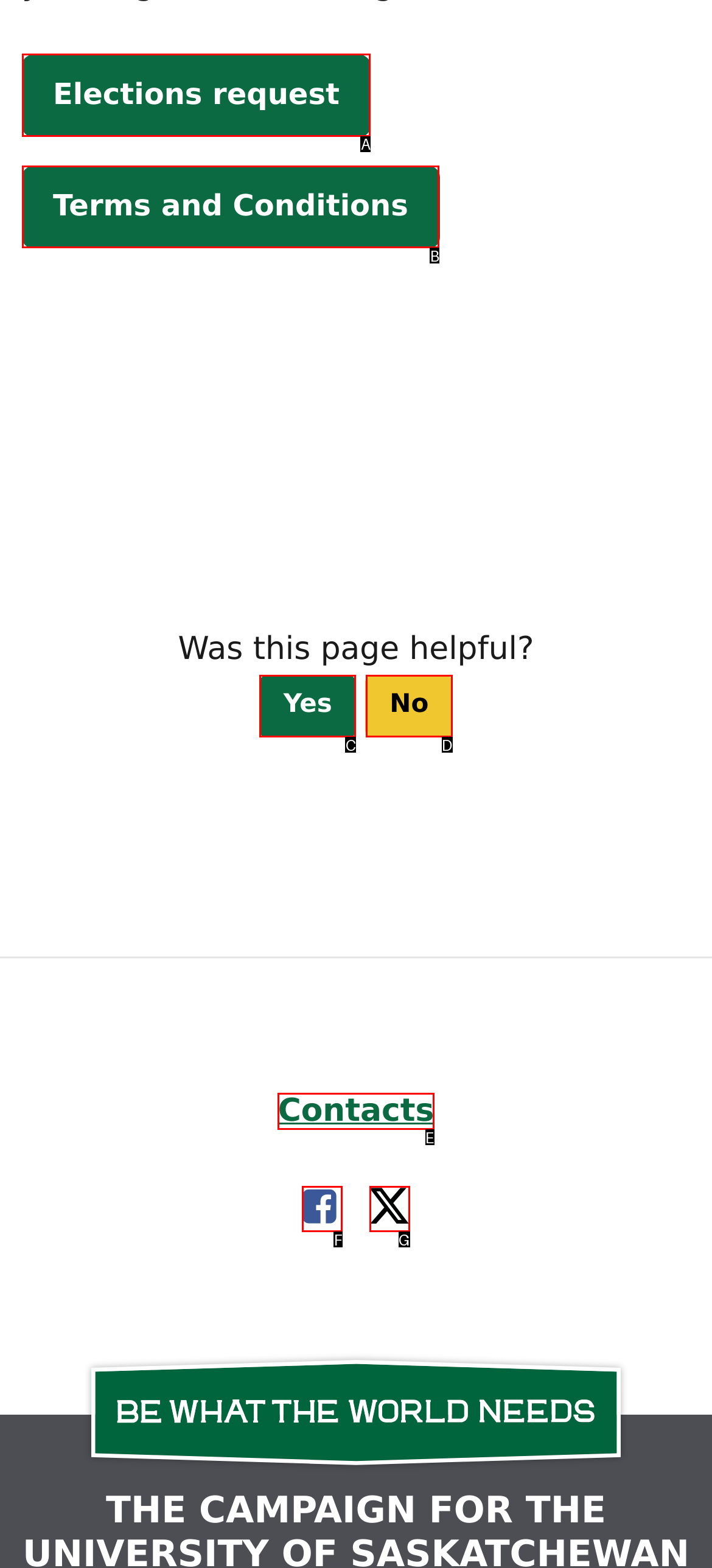Match the description: Follow on X to one of the options shown. Reply with the letter of the best match.

G